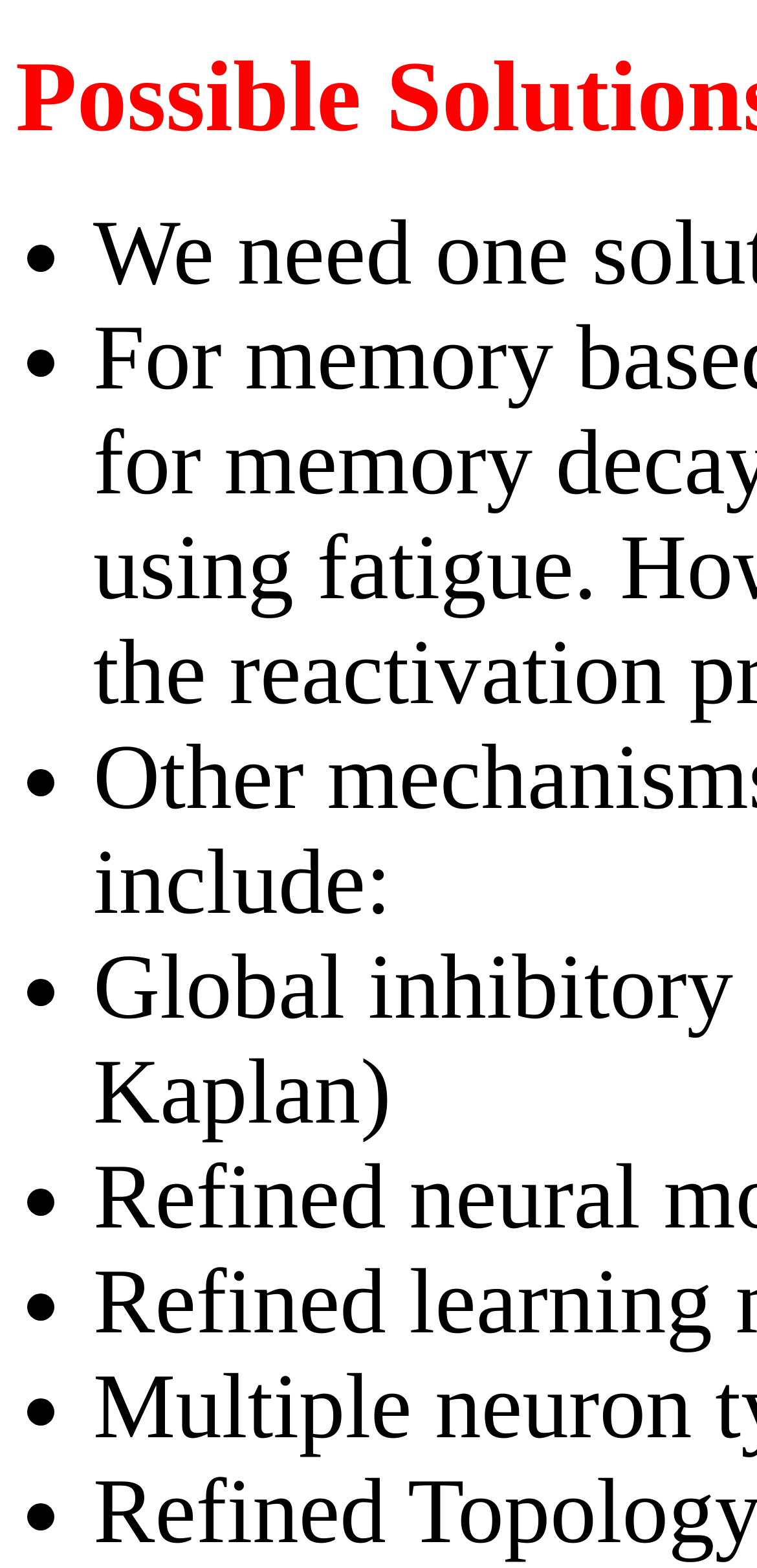Respond to the question below with a concise word or phrase:
Are the list markers evenly spaced?

No